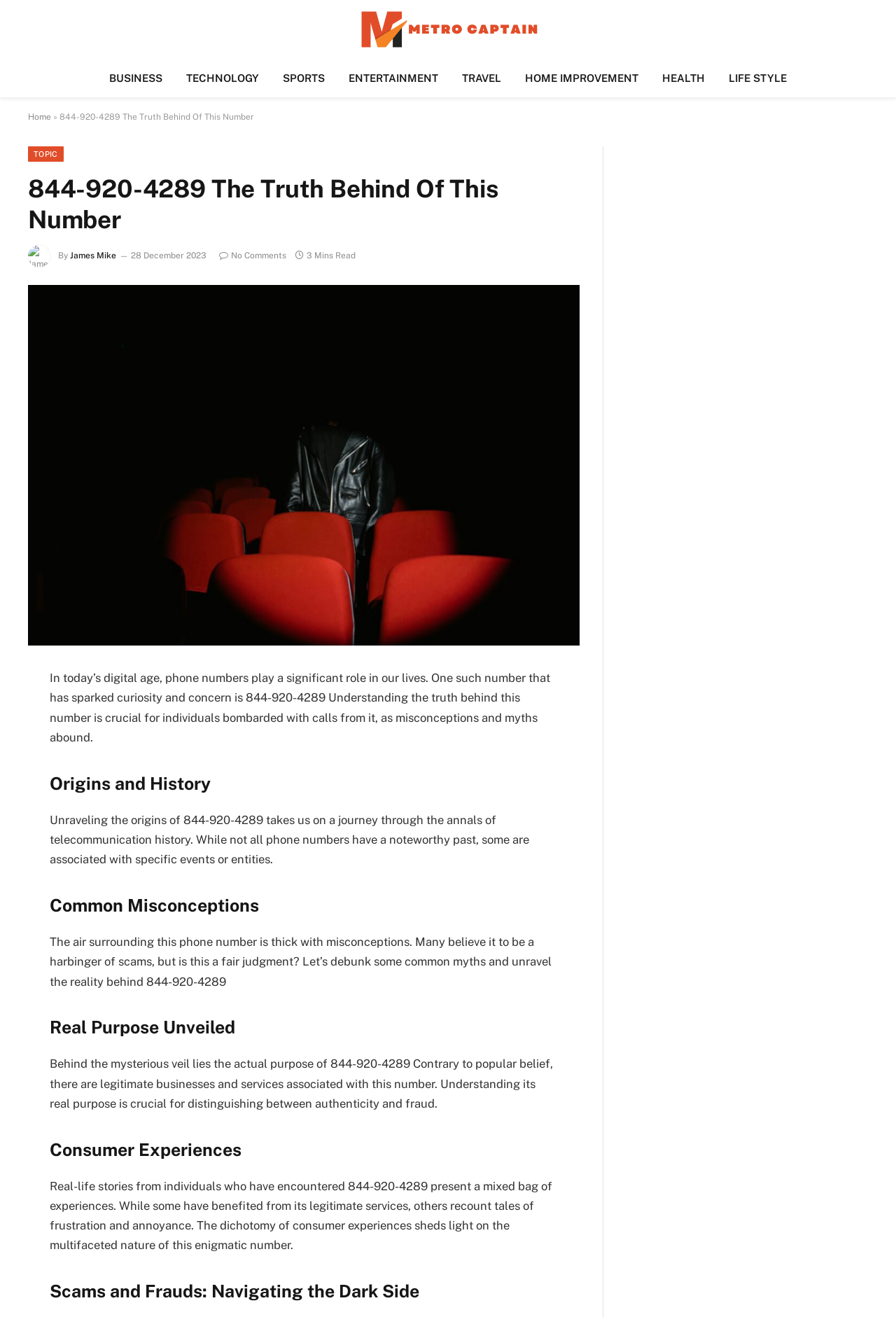Locate the bounding box coordinates of the element that needs to be clicked to carry out the instruction: "Visit the 'HOME IMPROVEMENT' section". The coordinates should be given as four float numbers ranging from 0 to 1, i.e., [left, top, right, bottom].

[0.573, 0.045, 0.726, 0.074]